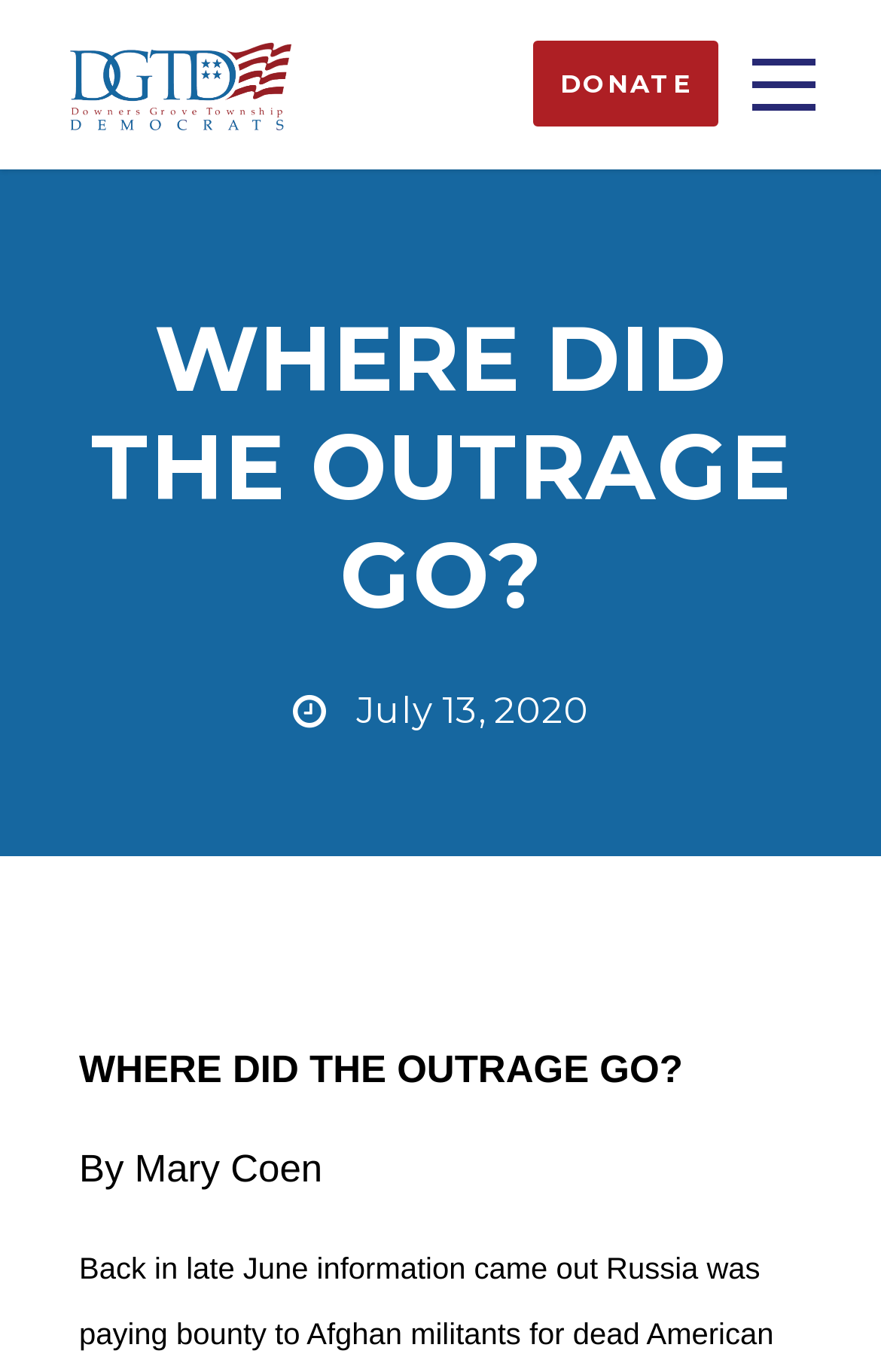Offer a thorough description of the webpage.

The webpage appears to be a blog post or article from the Downers Grove Township Democrats. At the top, there is a logo or image on the left, accompanied by a link on the right. Below this, there is a prominent heading that reads "WHERE DID THE OUTRAGE GO?" which takes up most of the width of the page. 

On the top right, there are three links: "DONATE" and two others with no text. The "DONATE" link is positioned roughly in the middle of the right side of the page, while the other two links are placed towards the top right corner.

Further down, there is a link with the date "July 13, 2020" which is positioned roughly in the middle of the page. Below this, there are two blocks of text: the title "WHERE DID THE OUTRAGE GO?" again, and a byline "By Mary Coen". These texts are positioned on the left side of the page, with the title taking up more width than the byline.